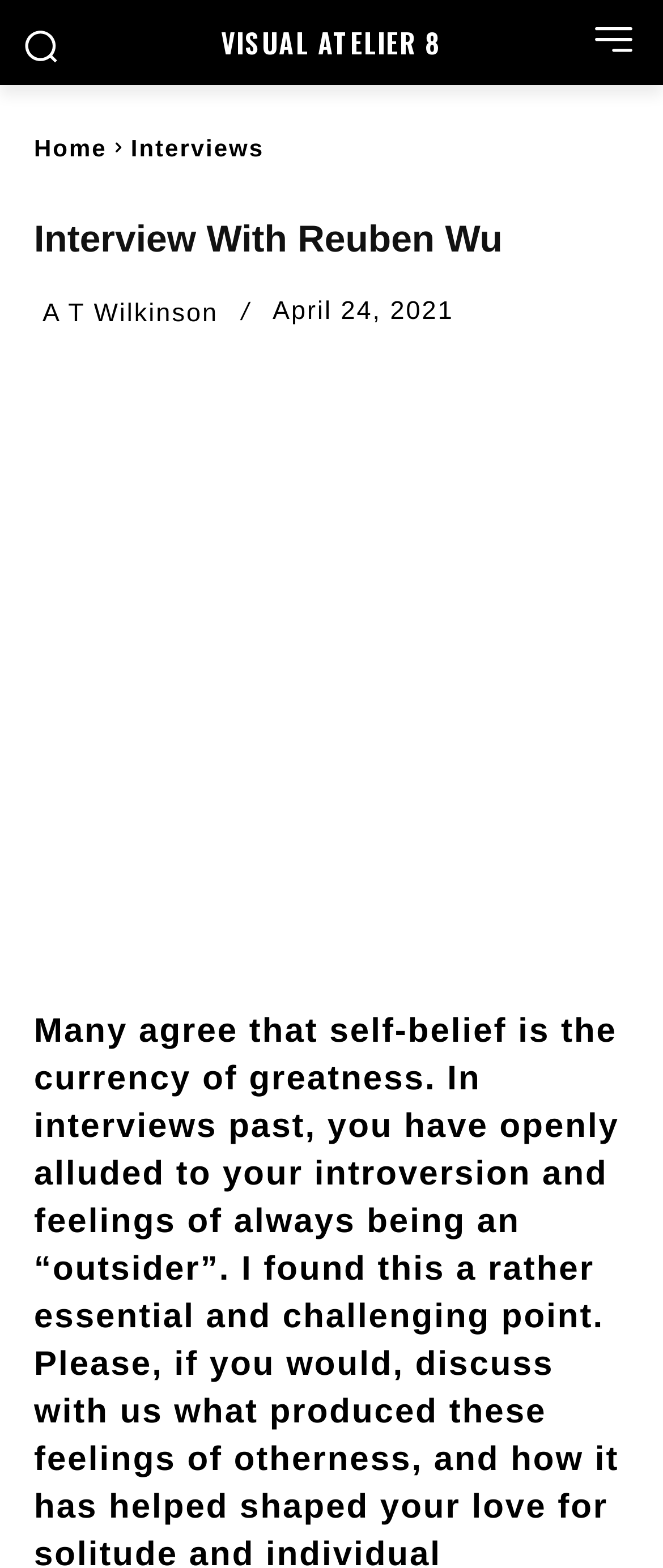How many social media links are present?
From the details in the image, answer the question comprehensively.

The question can be answered by counting the number of social media links present, which are Facebook, Twitter, and Pinterest, hence the answer is 3.